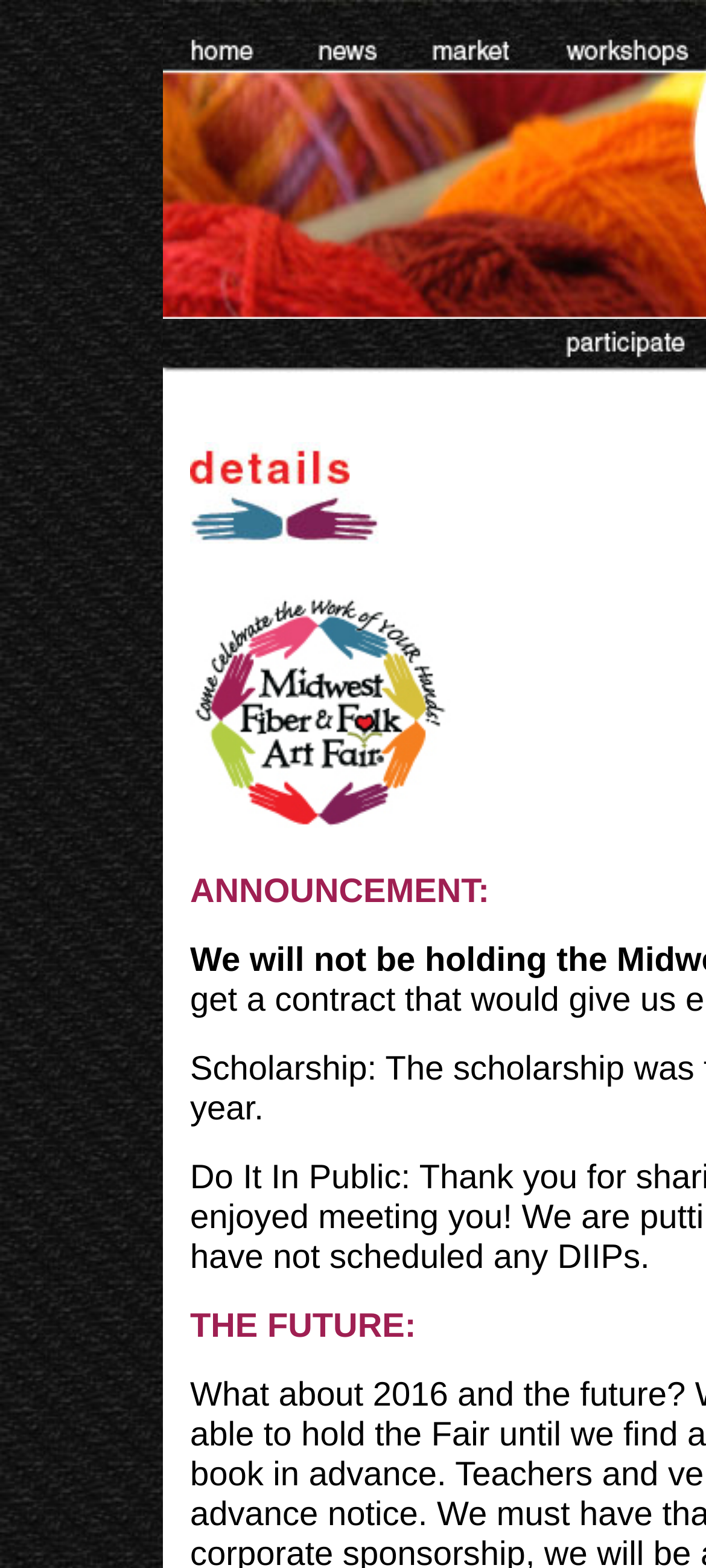What is the announcement about?
Using the visual information, reply with a single word or short phrase.

THE FUTURE